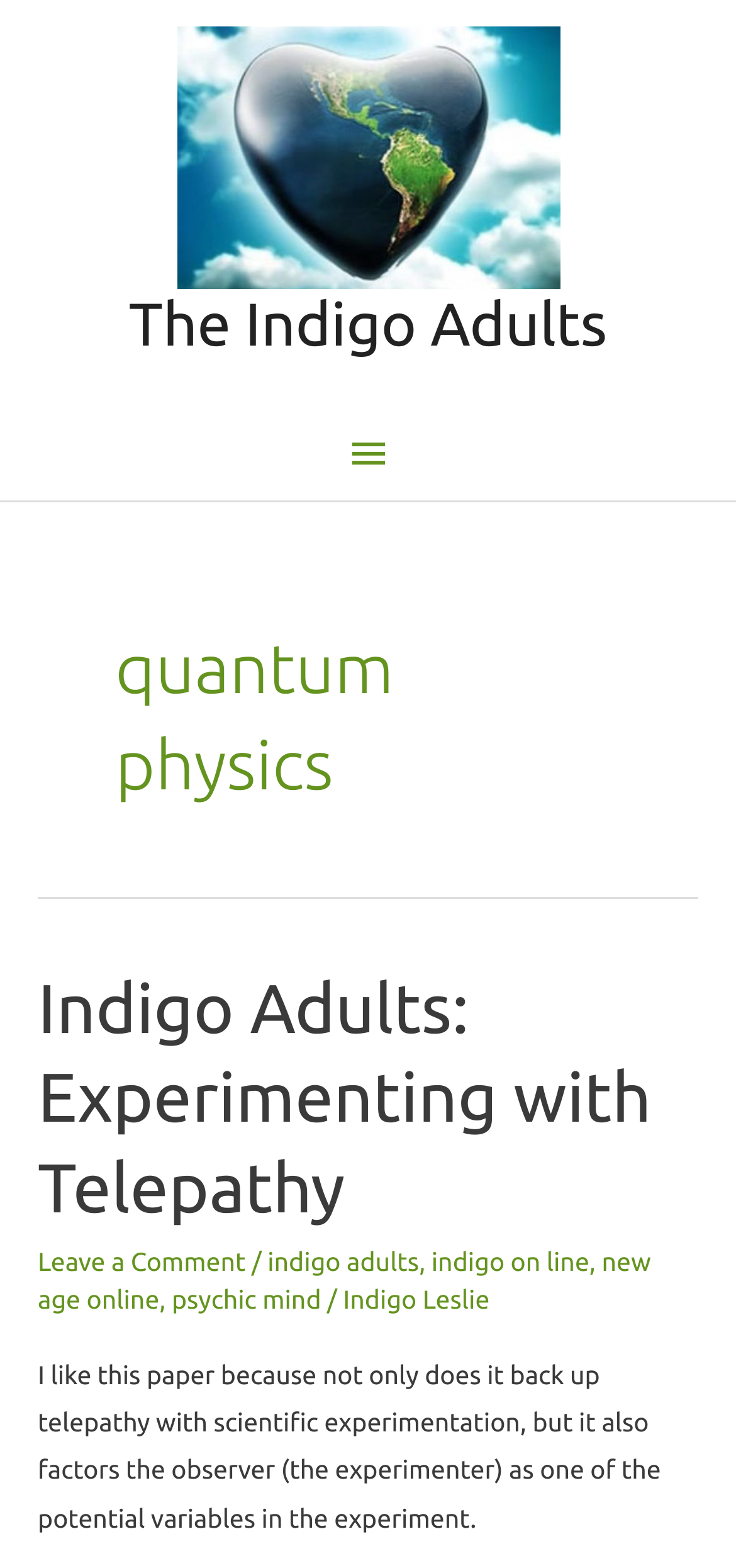Point out the bounding box coordinates of the section to click in order to follow this instruction: "go to the indigo on line page".

[0.586, 0.795, 0.801, 0.815]